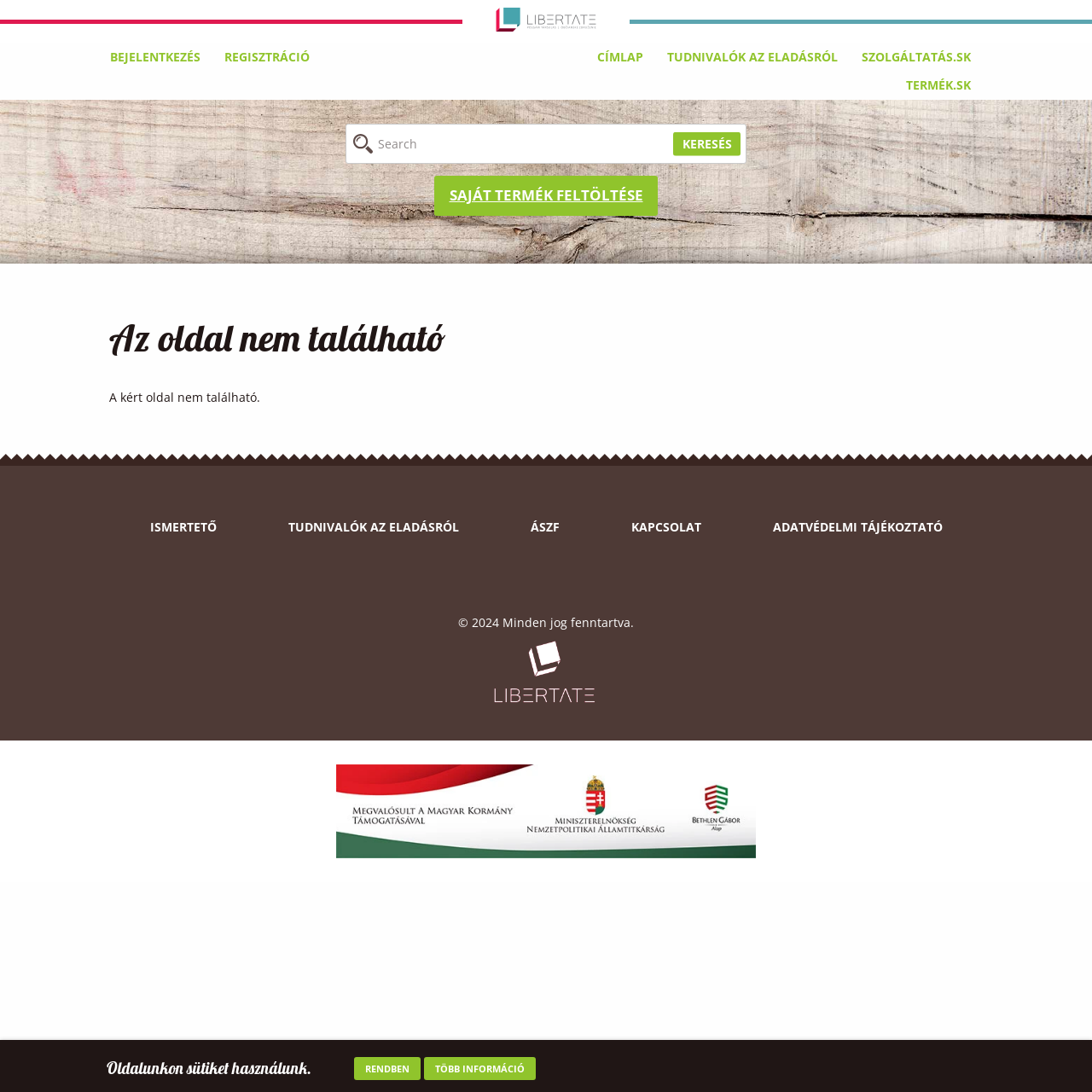Identify the bounding box coordinates for the UI element described as follows: "Tudnivalók az eladásról". Ensure the coordinates are four float numbers between 0 and 1, formatted as [left, top, right, bottom].

[0.253, 0.47, 0.431, 0.496]